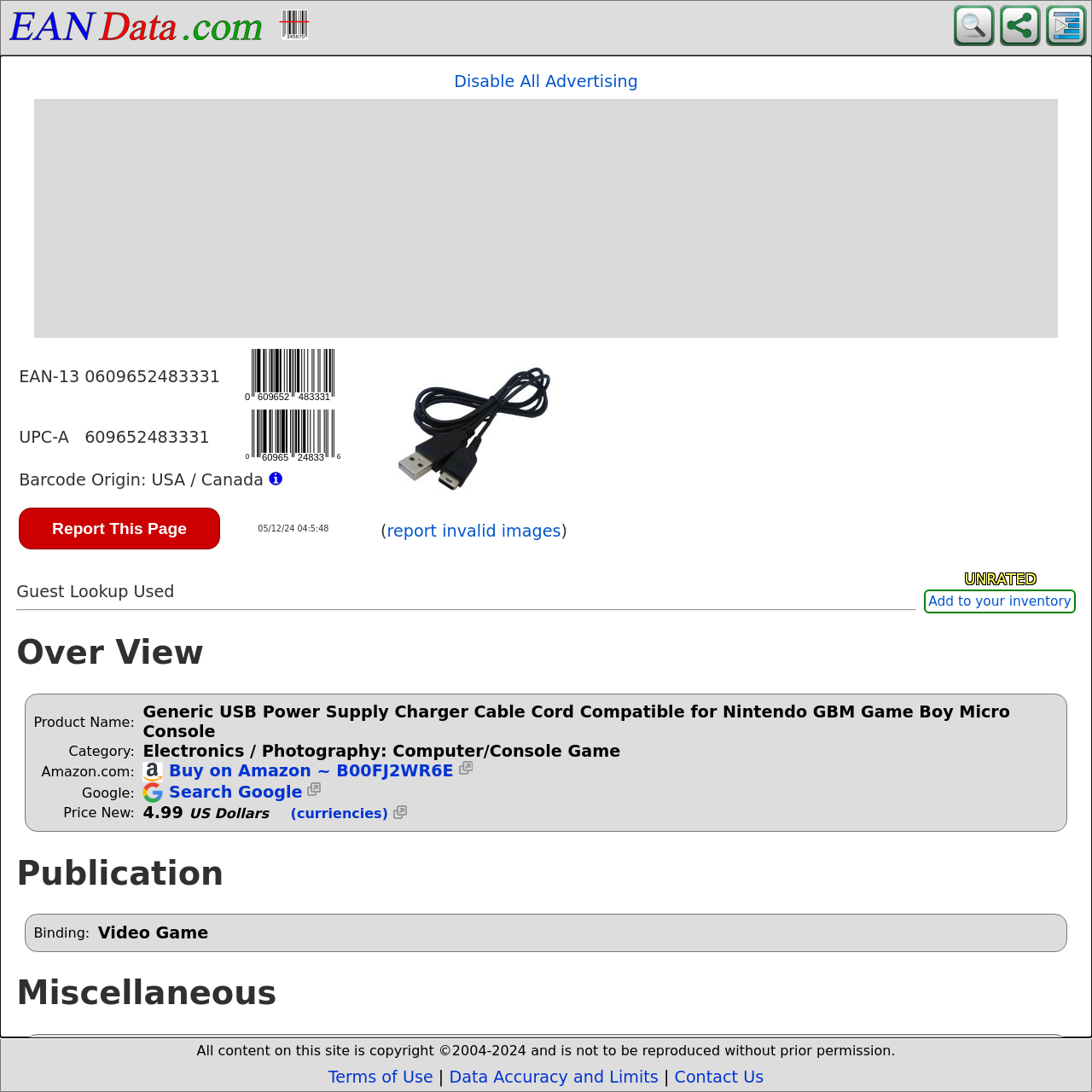Please identify the bounding box coordinates of where to click in order to follow the instruction: "Search for products".

[0.873, 0.028, 0.911, 0.046]